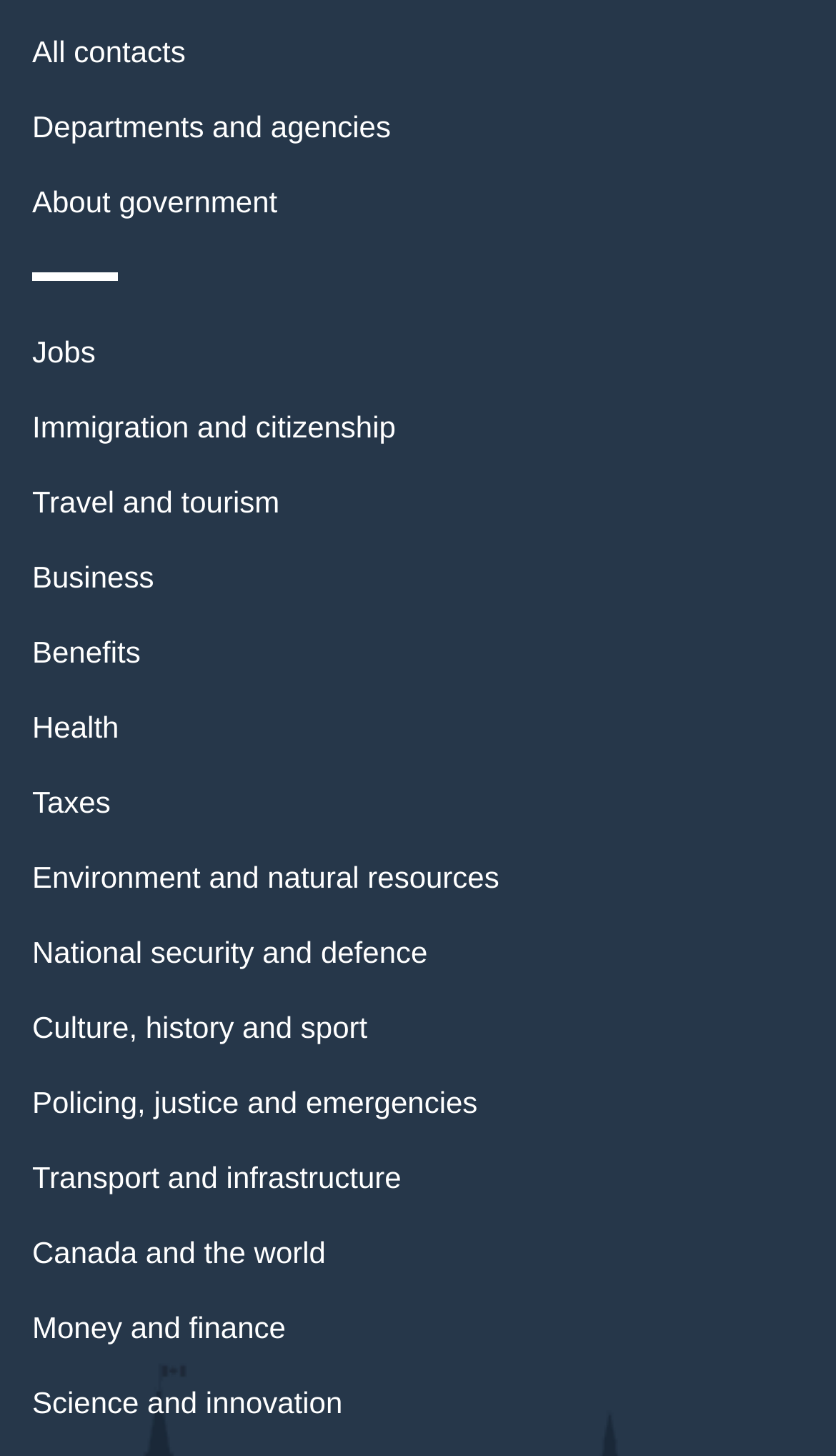Determine the bounding box for the described UI element: "All contacts".

[0.038, 0.024, 0.222, 0.047]